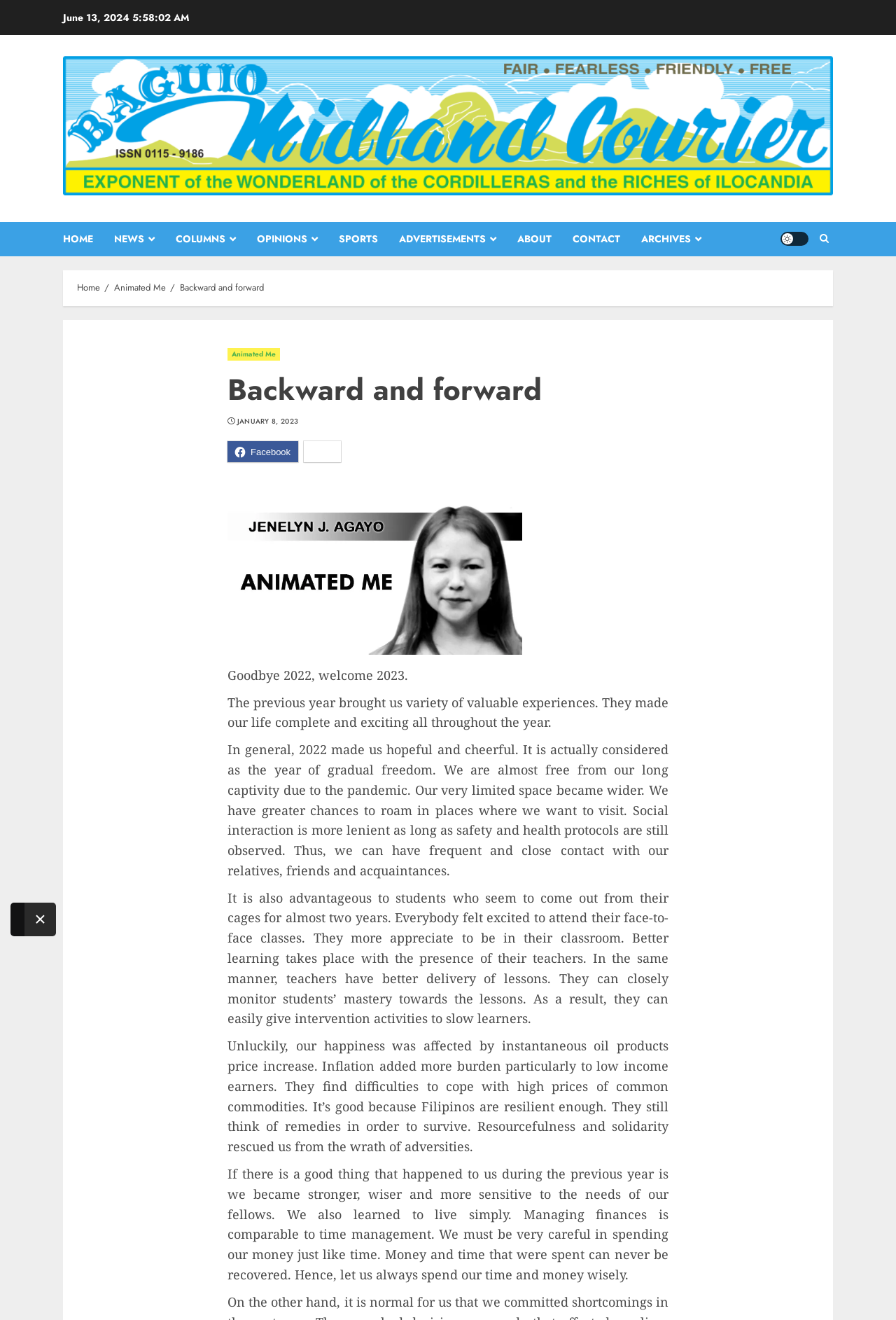Locate the bounding box coordinates of the area you need to click to fulfill this instruction: 'Click the NEWS link'. The coordinates must be in the form of four float numbers ranging from 0 to 1: [left, top, right, bottom].

[0.127, 0.168, 0.196, 0.194]